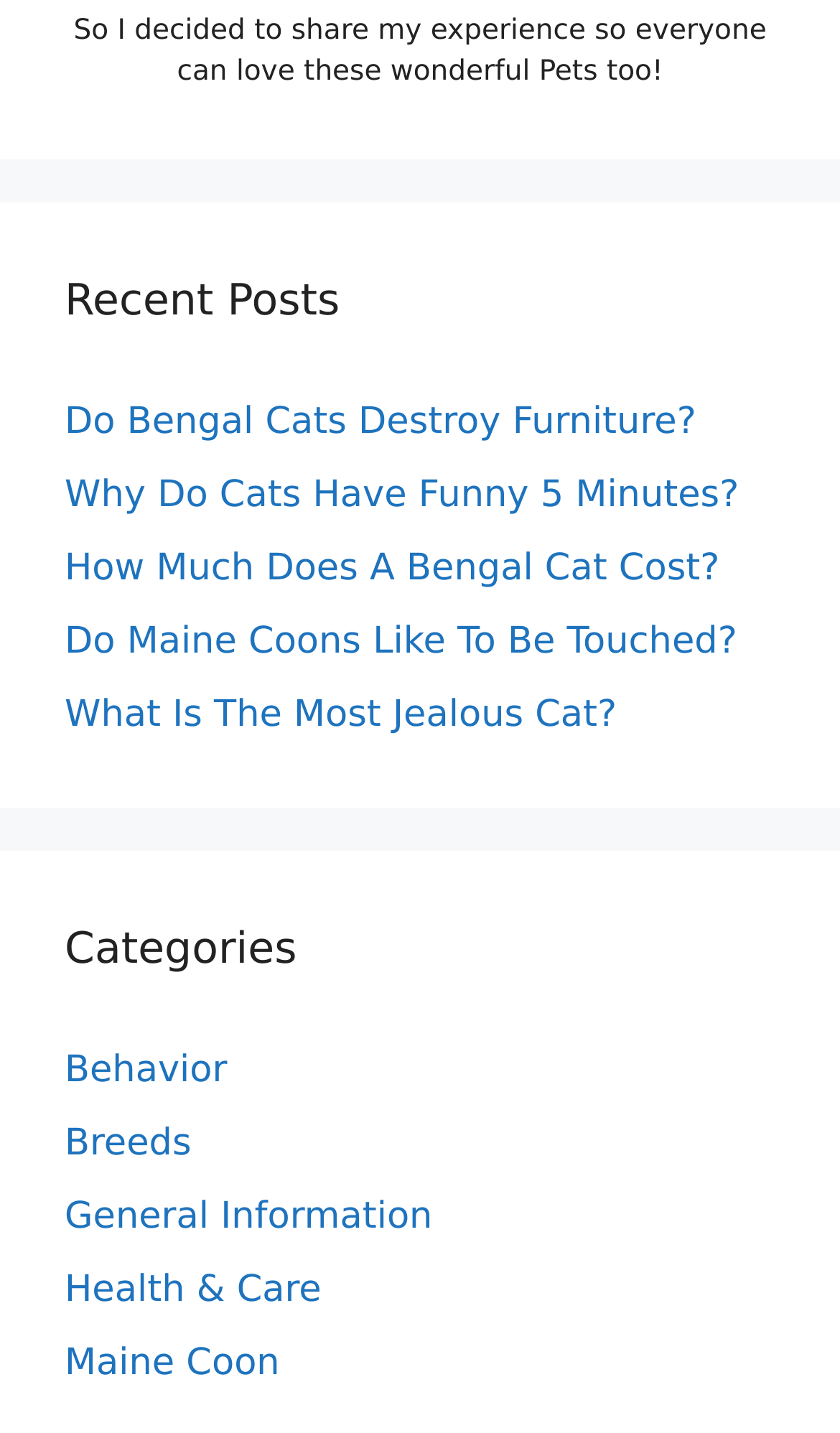What is the tone of the introductory text?
Please look at the screenshot and answer in one word or a short phrase.

Personal